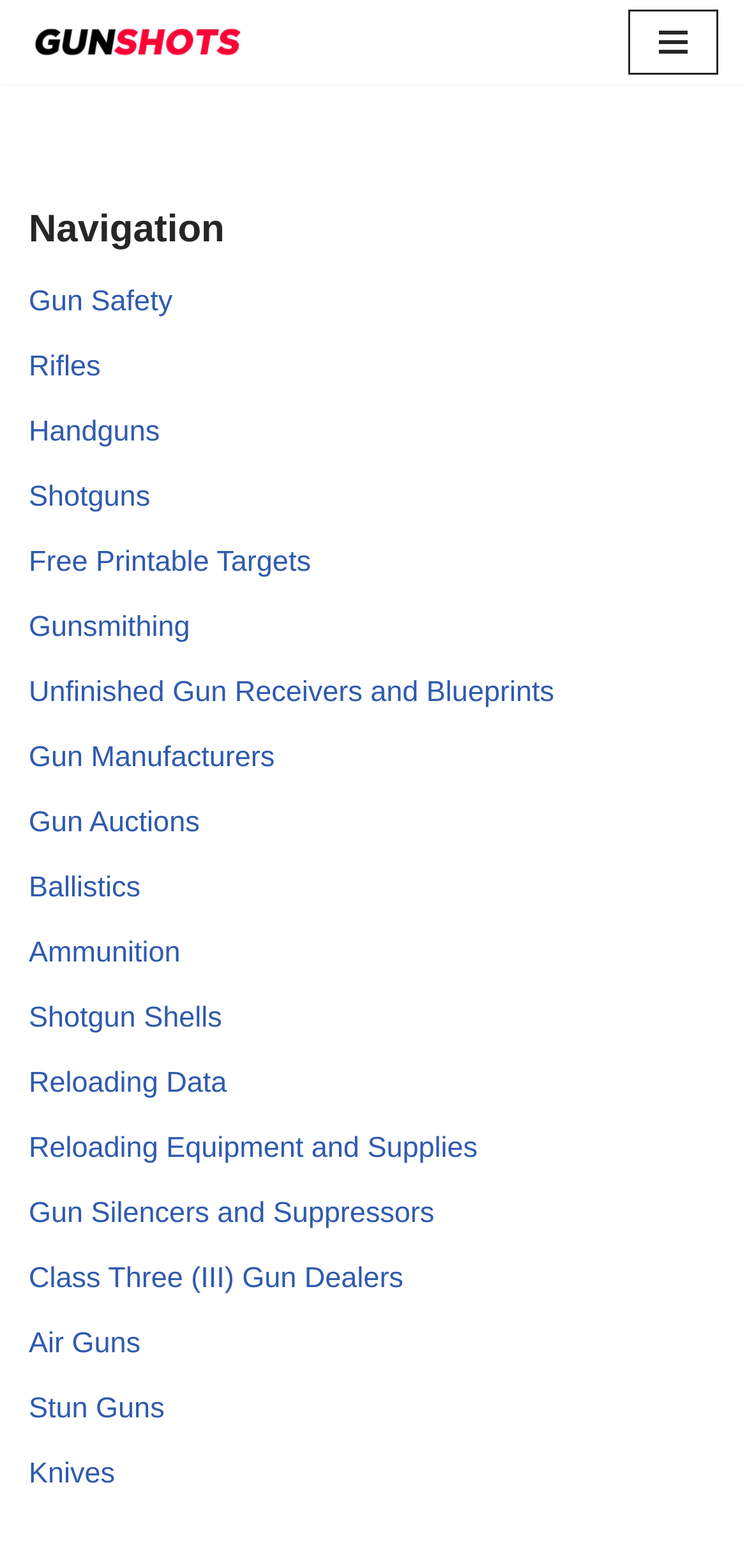Please provide the bounding box coordinates for the element that needs to be clicked to perform the following instruction: "Go to Gun Safety page". The coordinates should be given as four float numbers between 0 and 1, i.e., [left, top, right, bottom].

[0.038, 0.182, 0.231, 0.202]